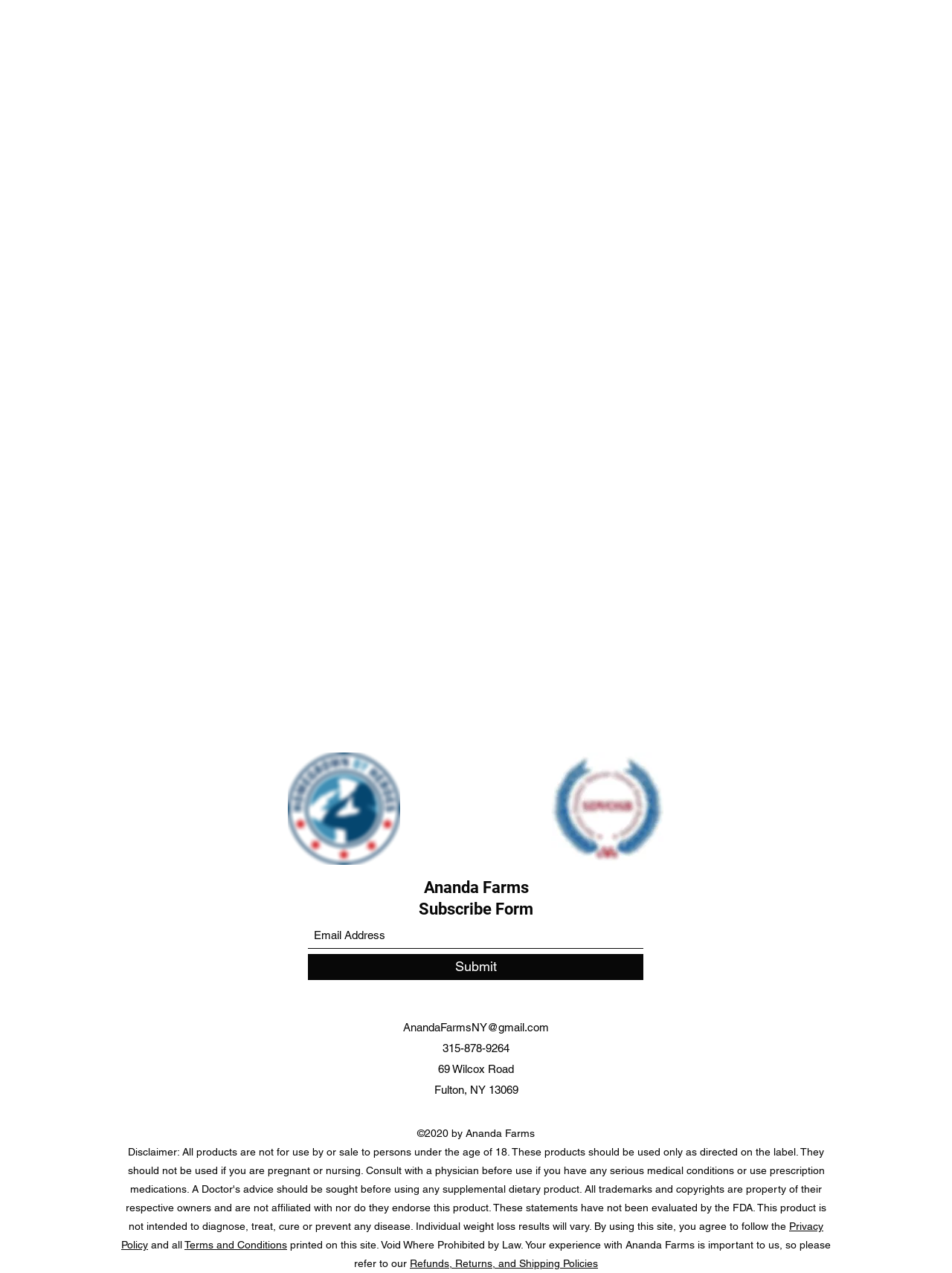Please study the image and answer the question comprehensively:
What is the year of copyright?

The year of copyright can be found in the static text element '2020 by Ananda Farms' located at [0.438, 0.886, 0.562, 0.895].